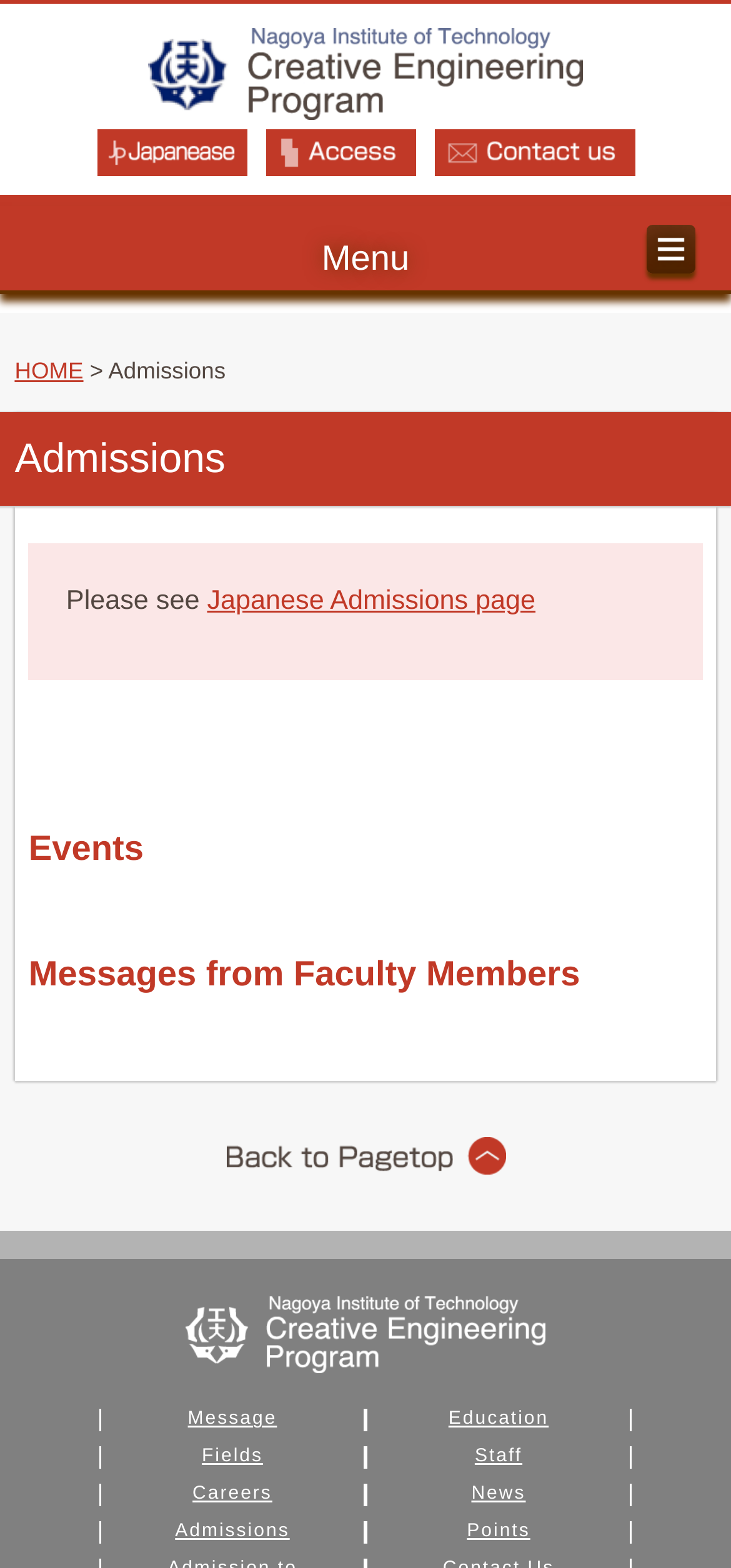Locate the bounding box coordinates of the clickable area to execute the instruction: "View Events". Provide the coordinates as four float numbers between 0 and 1, represented as [left, top, right, bottom].

[0.039, 0.518, 0.961, 0.562]